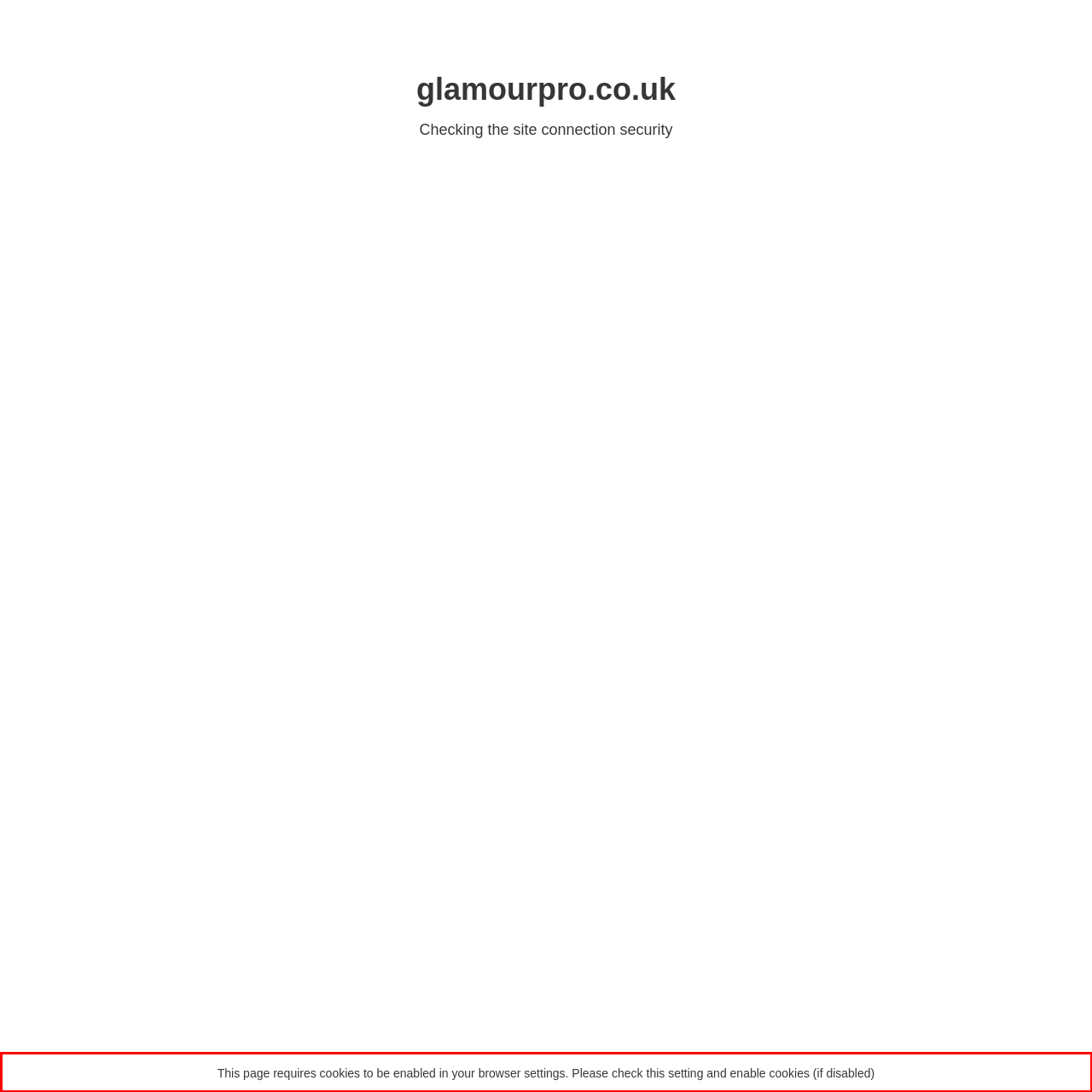By examining the provided screenshot of a webpage, recognize the text within the red bounding box and generate its text content.

This page requires cookies to be enabled in your browser settings. Please check this setting and enable cookies (if disabled)